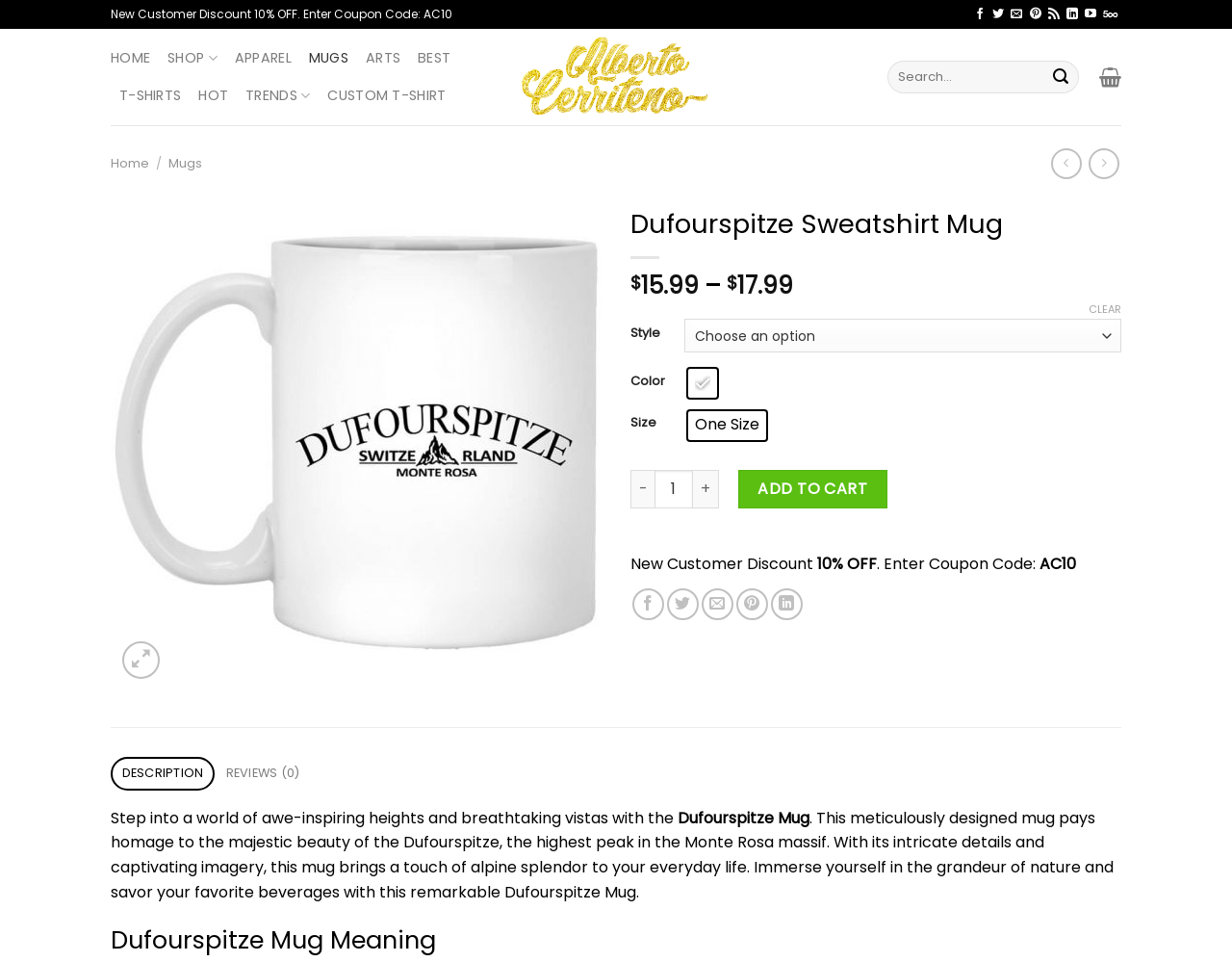Use one word or a short phrase to answer the question provided: 
What is the default color of the Dufourspitze Sweatshirt Mug?

White